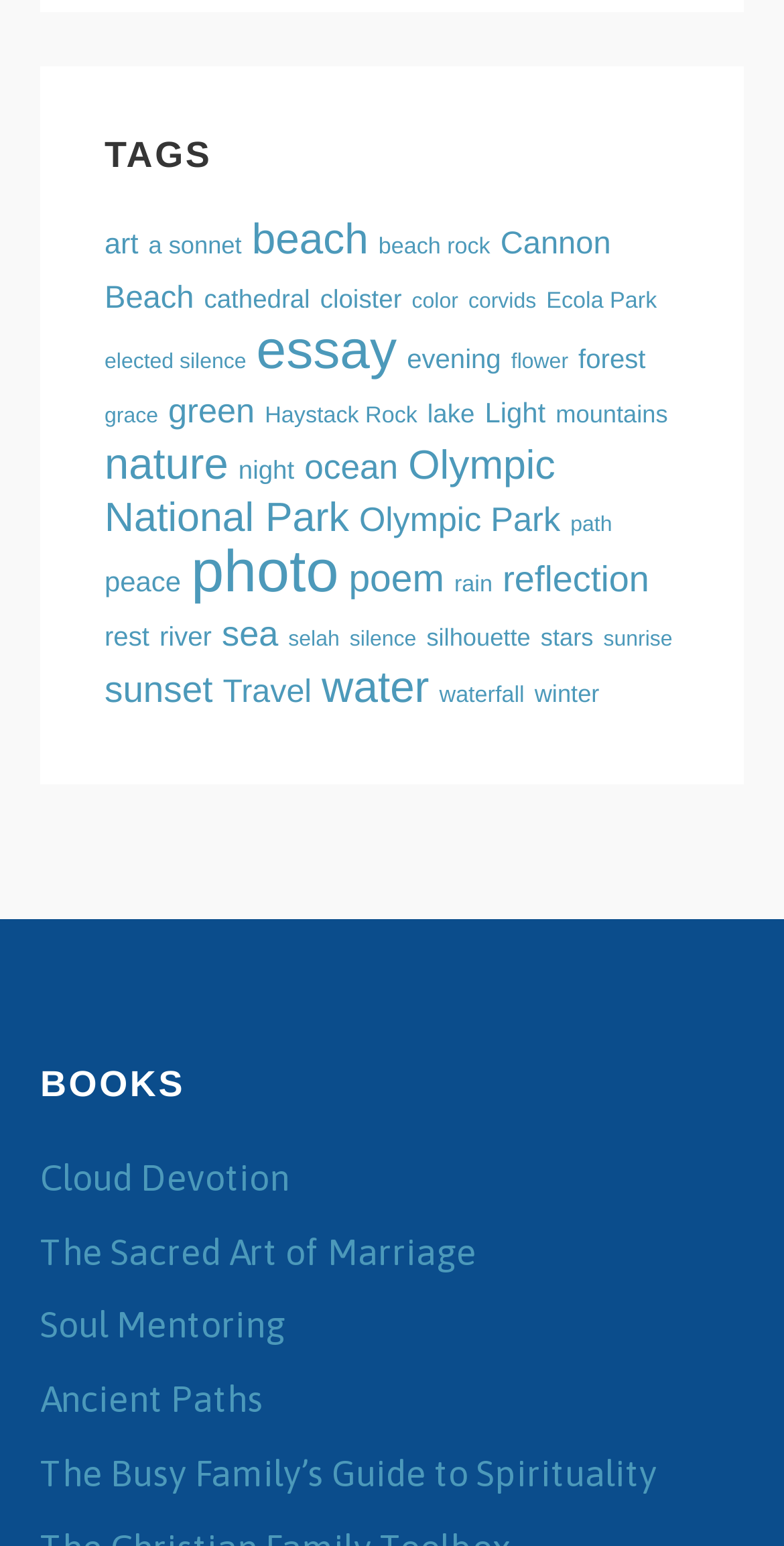Determine the bounding box coordinates for the area you should click to complete the following instruction: "explore 'Olympic National Park' photos".

[0.133, 0.287, 0.708, 0.349]